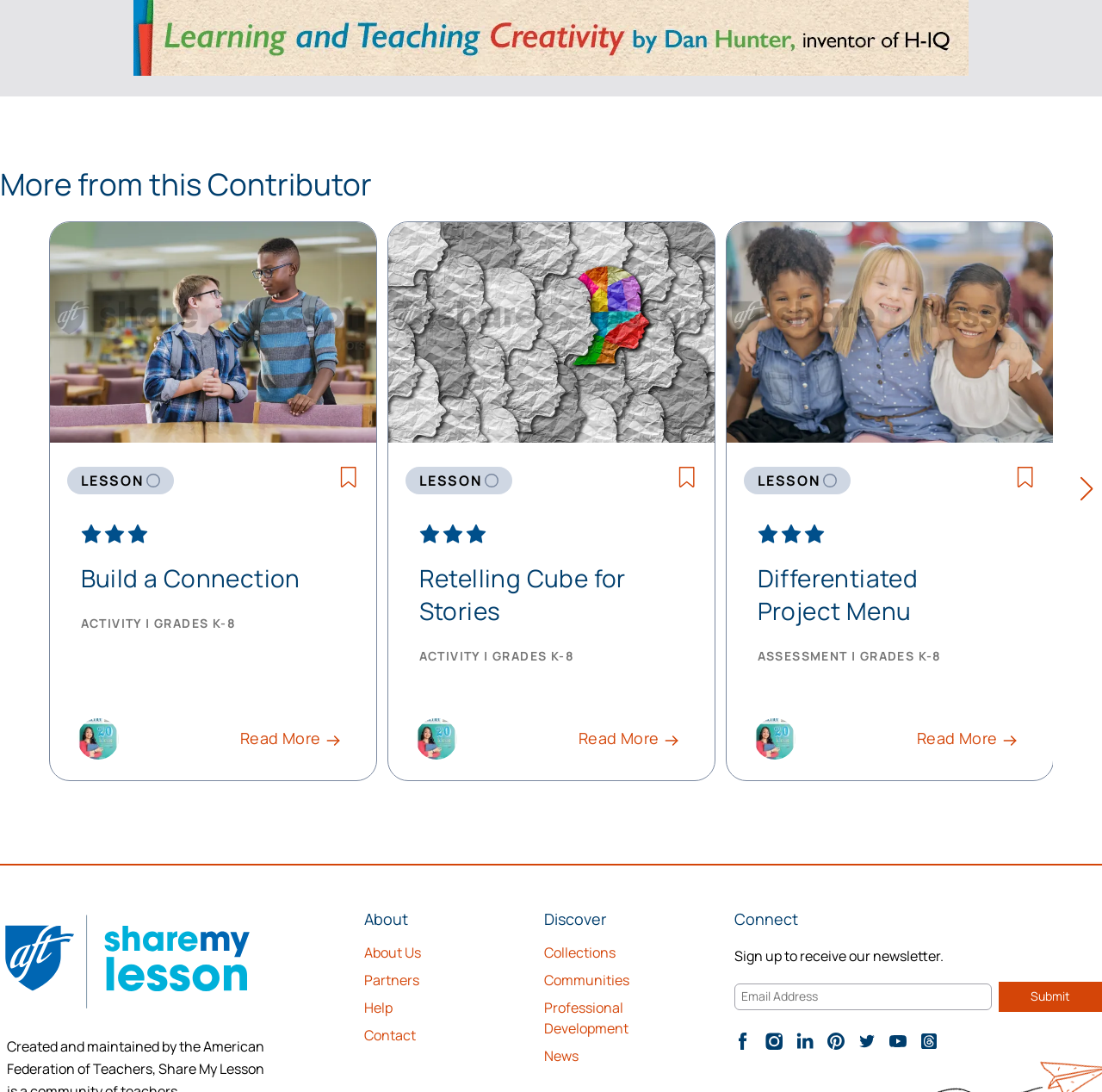Using the information in the image, give a comprehensive answer to the question: 
What is the grade level of the 'Build a Connection' activity?

I found the link 'Build a Connection' and its corresponding StaticText 'ACTIVITY | GRADES K-8', which indicates that the grade level of this activity is K-8.